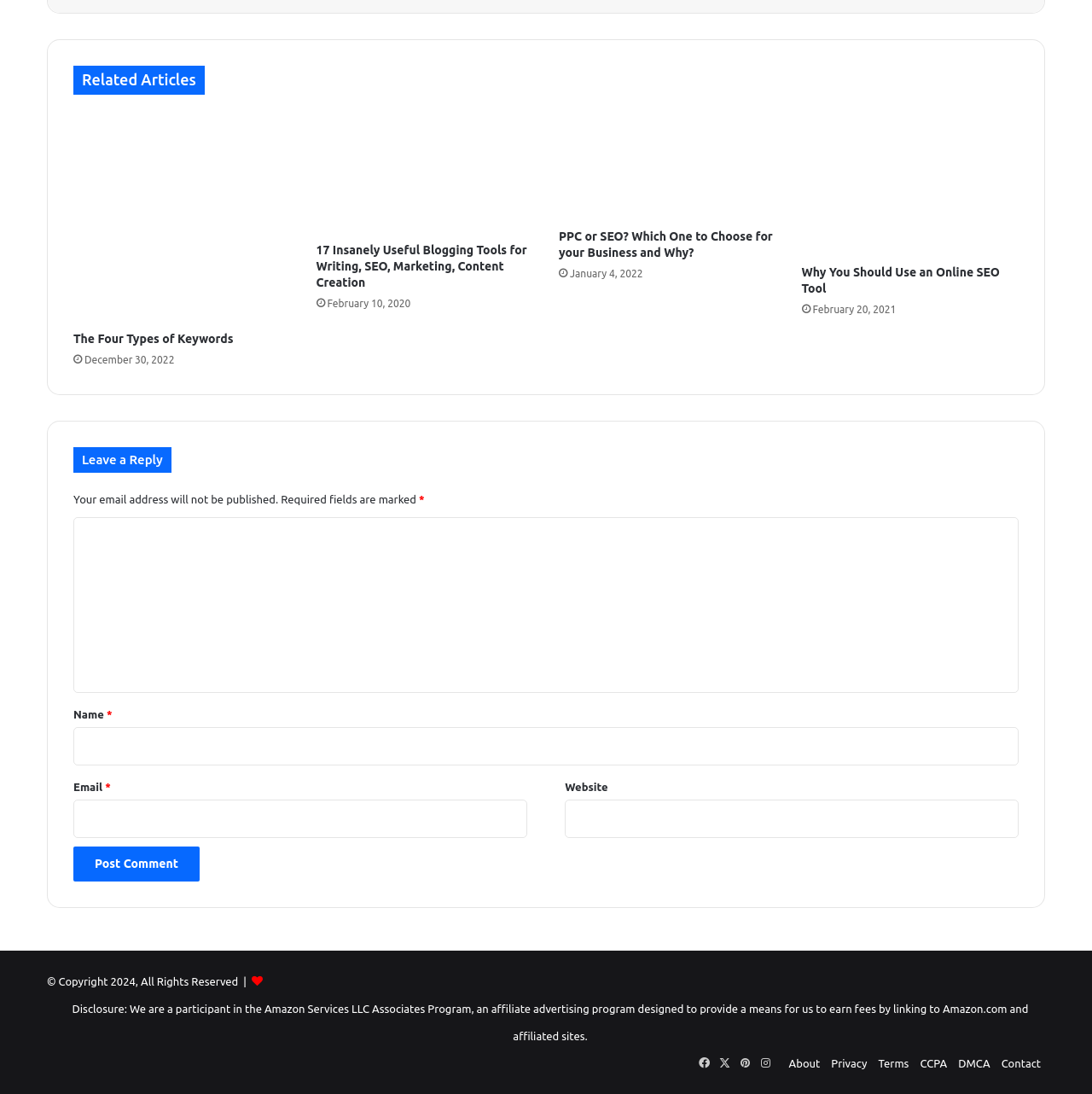Could you locate the bounding box coordinates for the section that should be clicked to accomplish this task: "Post a comment".

[0.067, 0.774, 0.183, 0.806]